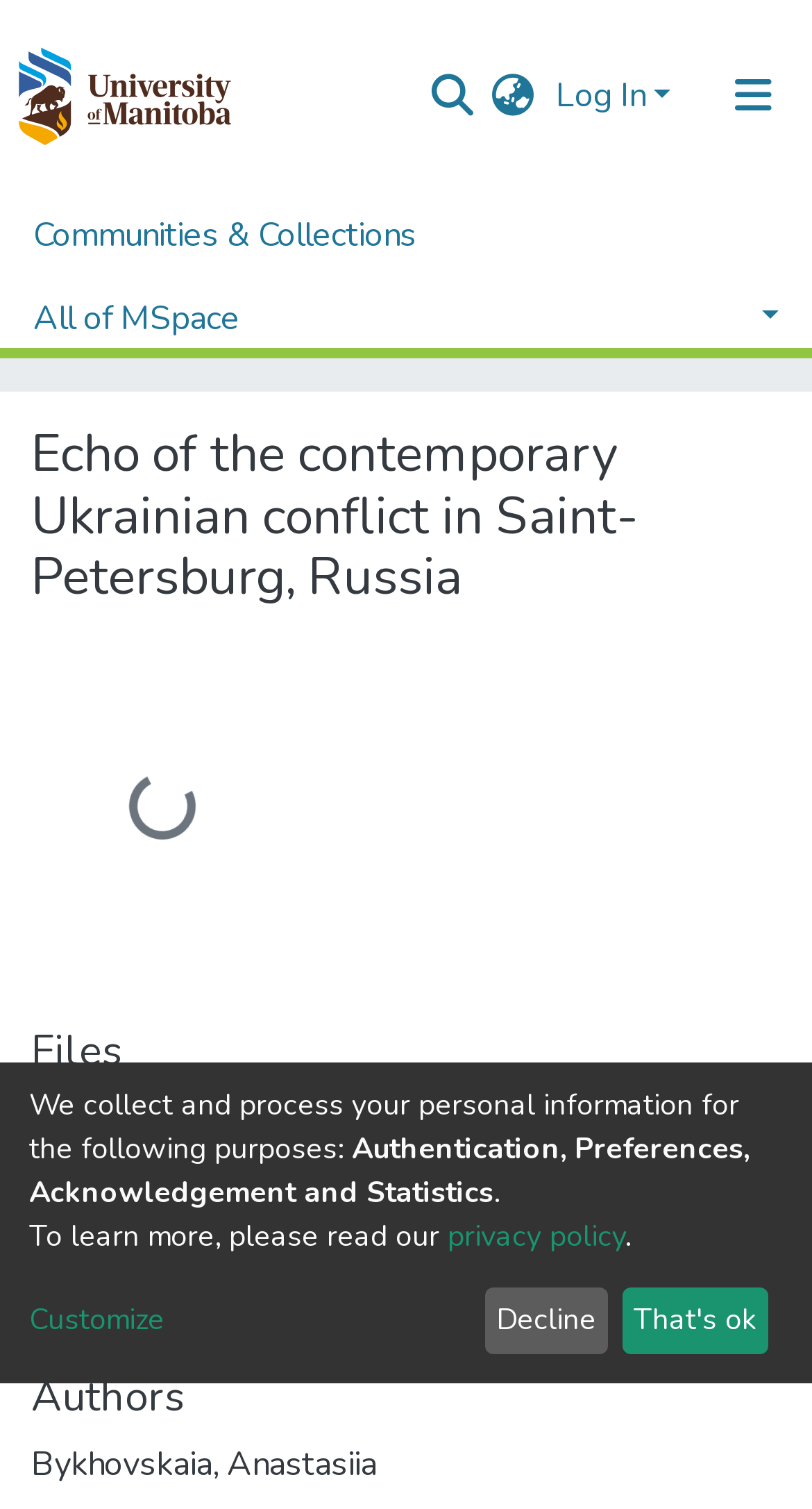Offer a comprehensive description of the webpage’s content and structure.

This webpage appears to be a repository or academic database page, with a focus on a specific study titled "Echo of the contemporary Ukrainian conflict in Saint-Petersburg, Russia". 

At the top of the page, there is a navigation bar with several links, including a repository logo, a search bar, a language switch button, and a log-in button. Below this, there is a main navigation bar with links to "Communities & Collections", "All of MSpace", and "Statistics". 

To the right of the main navigation bar, there is a breadcrumb navigation section, which shows the current location within the repository, with links to "Home", "Faculty of Graduate Studies (Electronic Theses and Practica)", and "FGS - Electronic Theses and Practica". 

The main content of the page is divided into several sections. The first section has a heading with the title of the study, and below it, there is a status indicator showing "Loading...". 

The next section is titled "Files", and it contains two links to PDF files, "bykhovskaia_anastasiia.pdf" and "ukraine.pdf", with their respective file sizes. 

Below this, there are sections titled "Date" and "Authors", which display the date "2017" and the author's name "Bykhovskaia, Anastasiia", respectively. 

At the bottom of the page, there is a section with a heading that is not explicitly stated, but it appears to be related to privacy policy and data collection. This section contains several paragraphs of text, with links to a "privacy policy" and a "Customize" option, as well as two buttons labeled "Decline" and "That's ok".